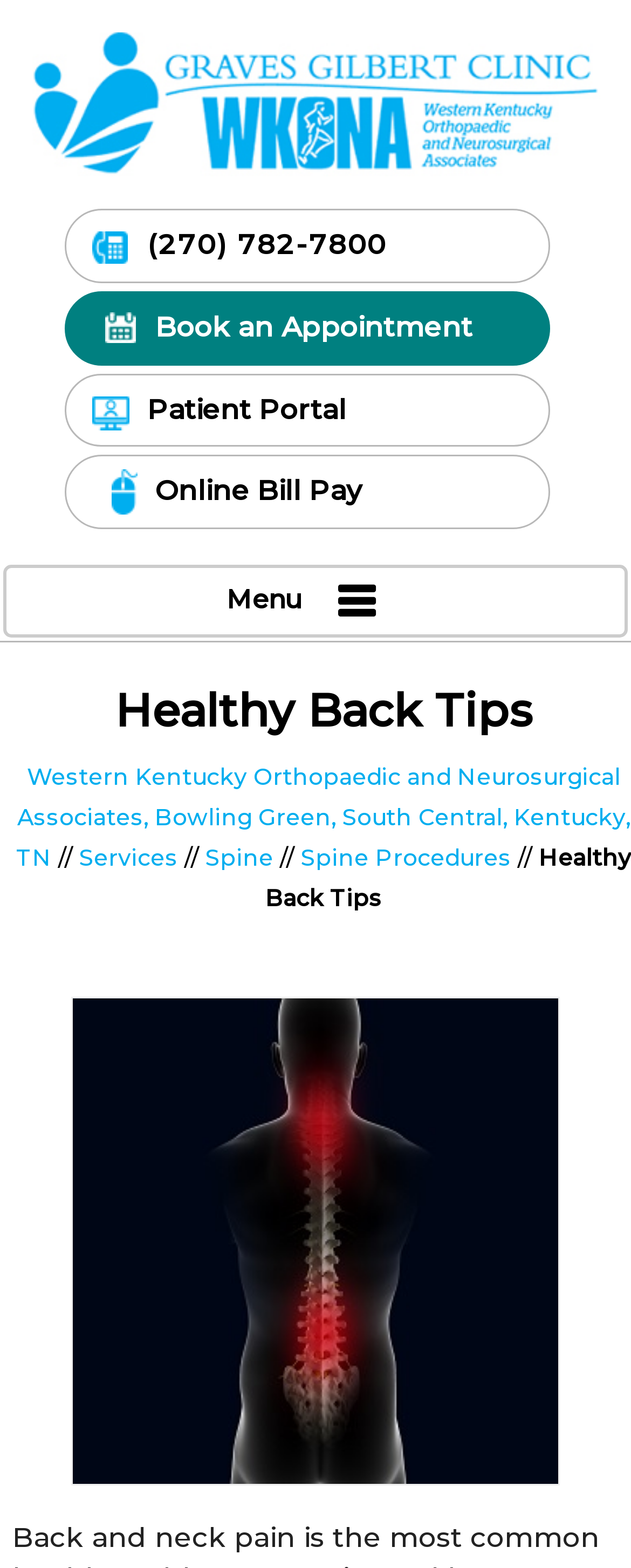Identify the title of the webpage and provide its text content.

Healthy Back Tips